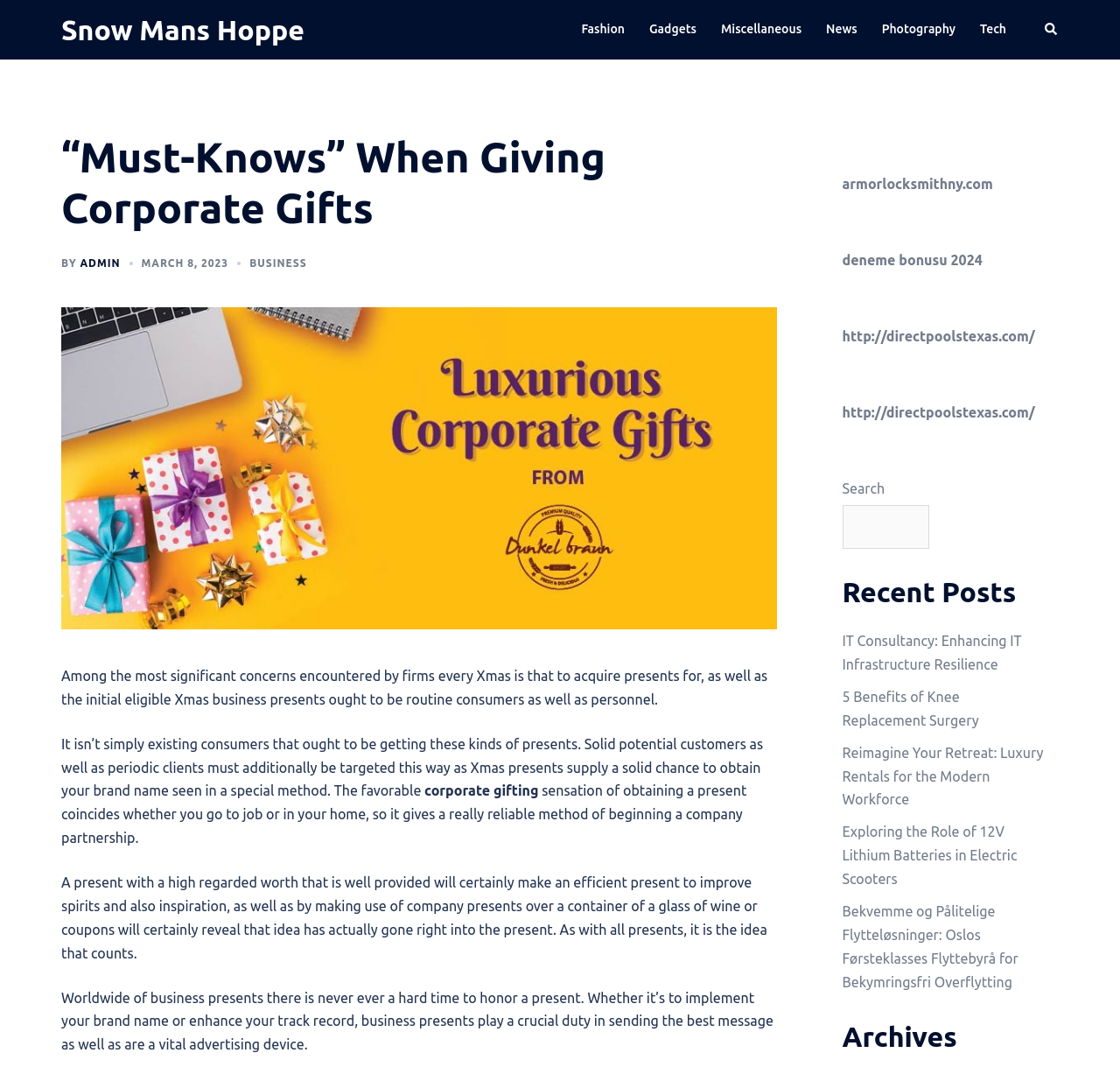Given the element description Tech, identify the bounding box coordinates for the UI element on the webpage screenshot. The format should be (top-left x, top-left y, bottom-right x, bottom-right y), with values between 0 and 1.

[0.875, 0.018, 0.898, 0.037]